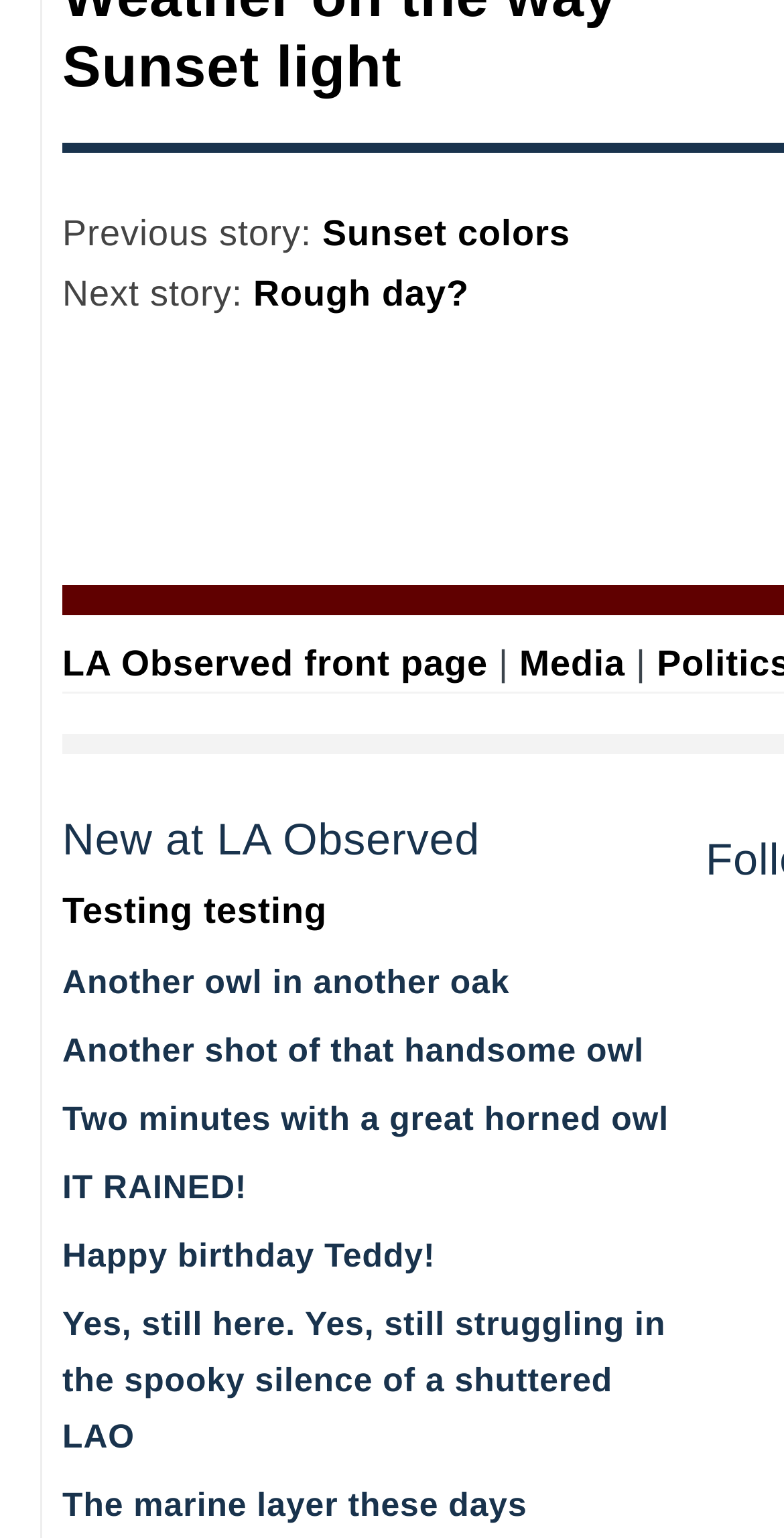Find the bounding box coordinates for the area that should be clicked to accomplish the instruction: "Go to LA Observed front page".

[0.079, 0.419, 0.622, 0.445]